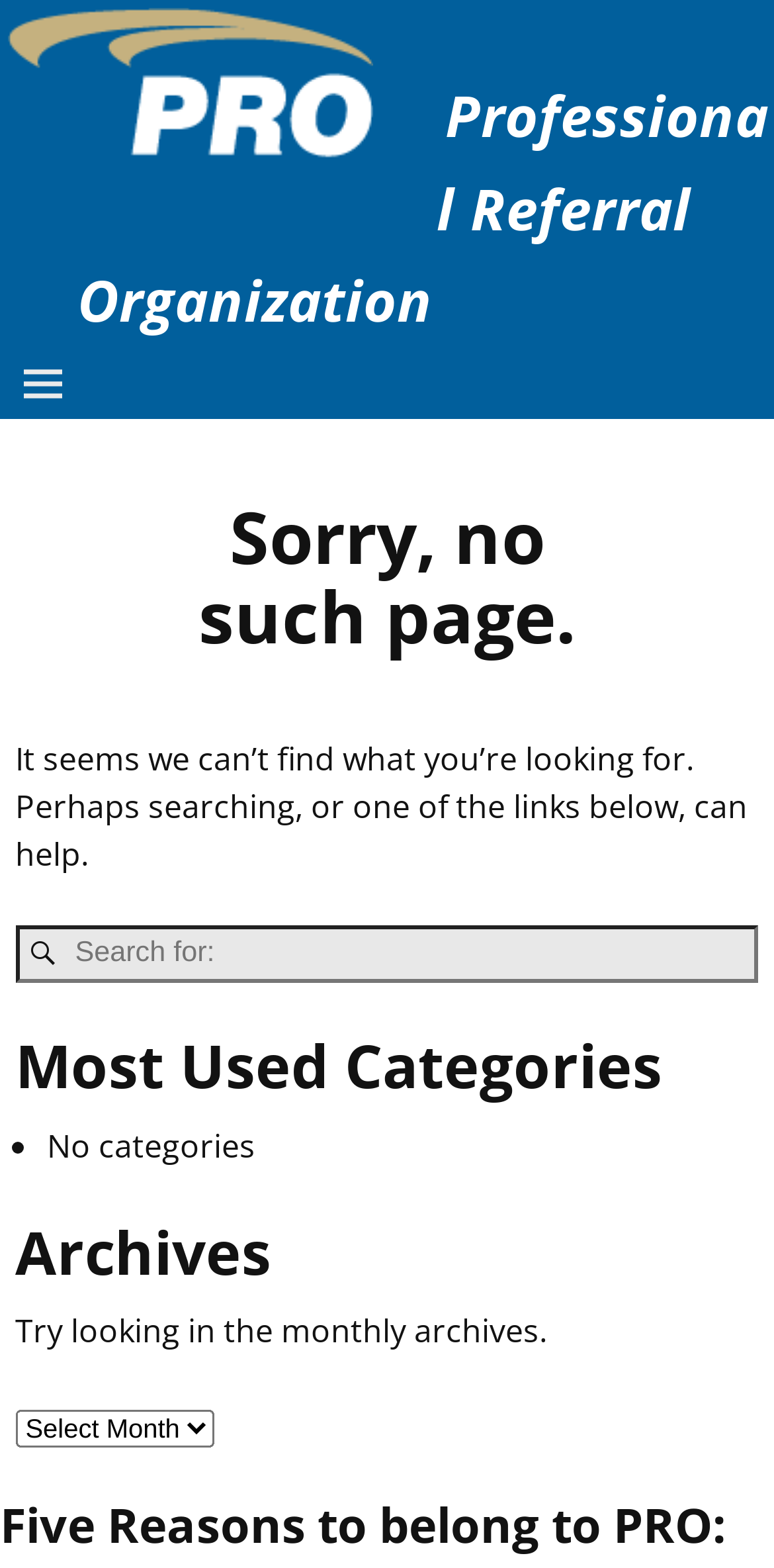Answer the question below using just one word or a short phrase: 
What is the purpose of the search box?

To help find what you're looking for